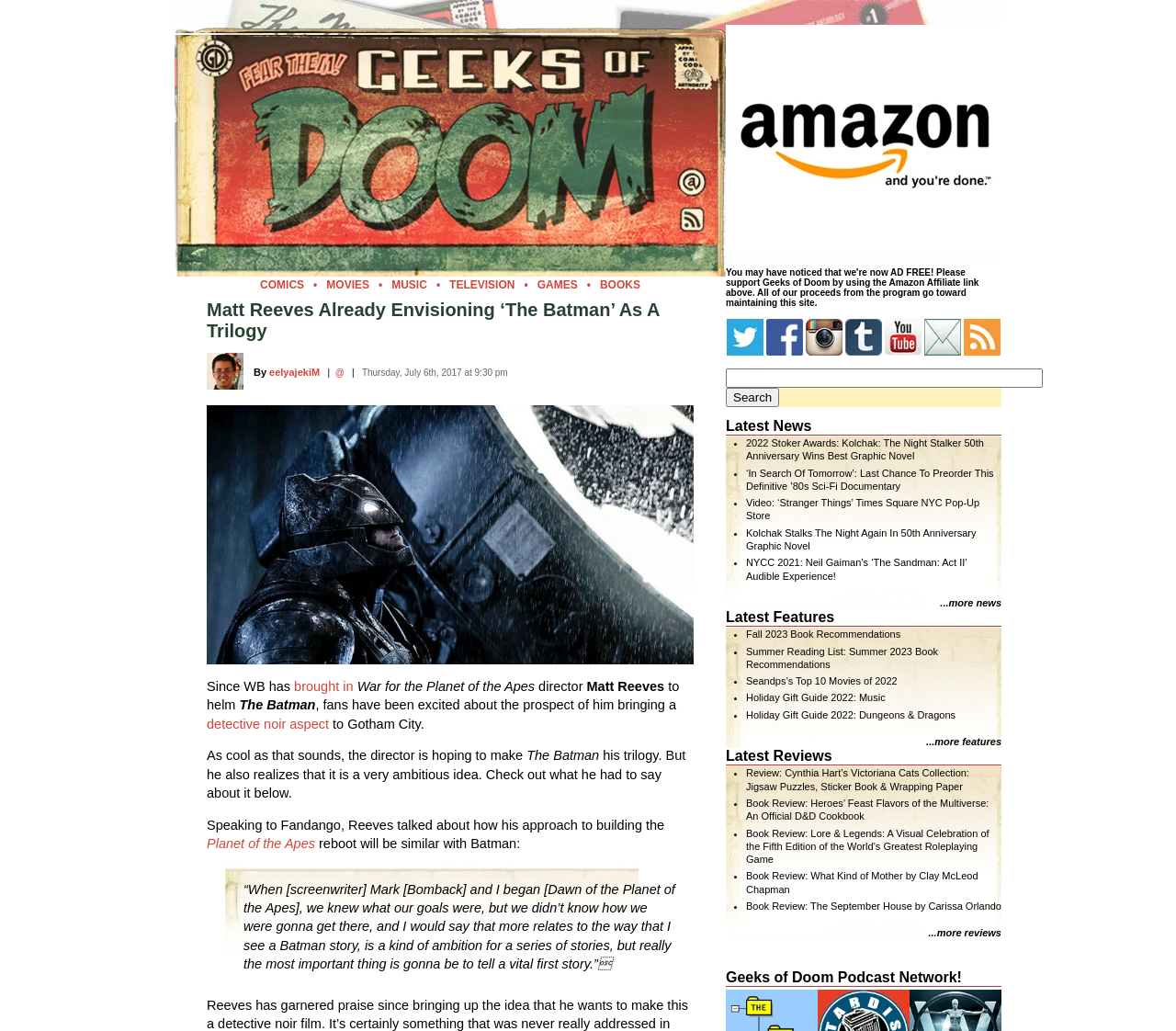What is the name of the movie mentioned in the article?
Provide a fully detailed and comprehensive answer to the question.

I found the name of the movie by looking at the text 'Batman v Superman: Dawn of Justice' which is located in the article and is a link.